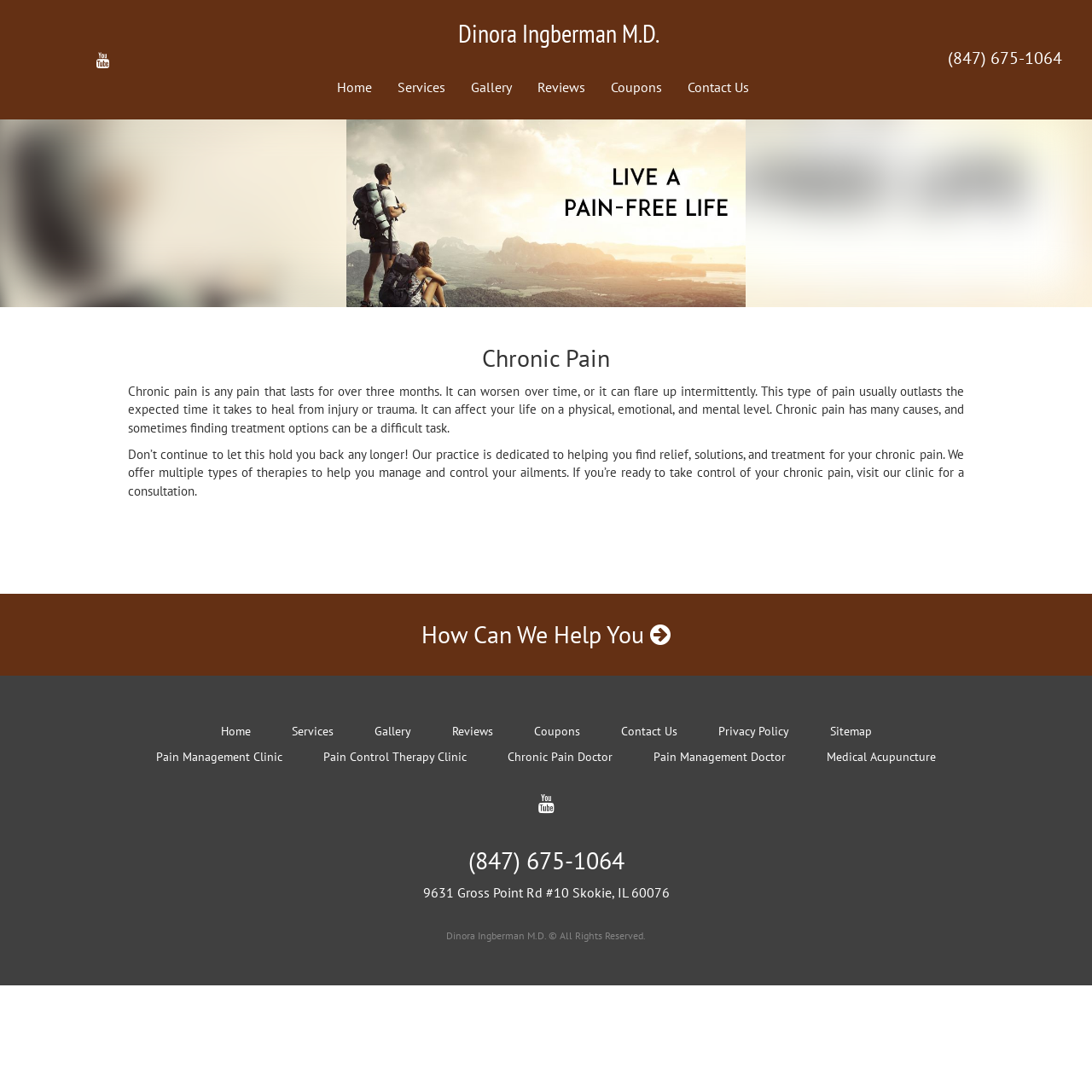Give a short answer to this question using one word or a phrase:
What is the address of Dinora Ingberman M.D.'s clinic?

9631 Gross Point Rd #10 Skokie, IL 60076